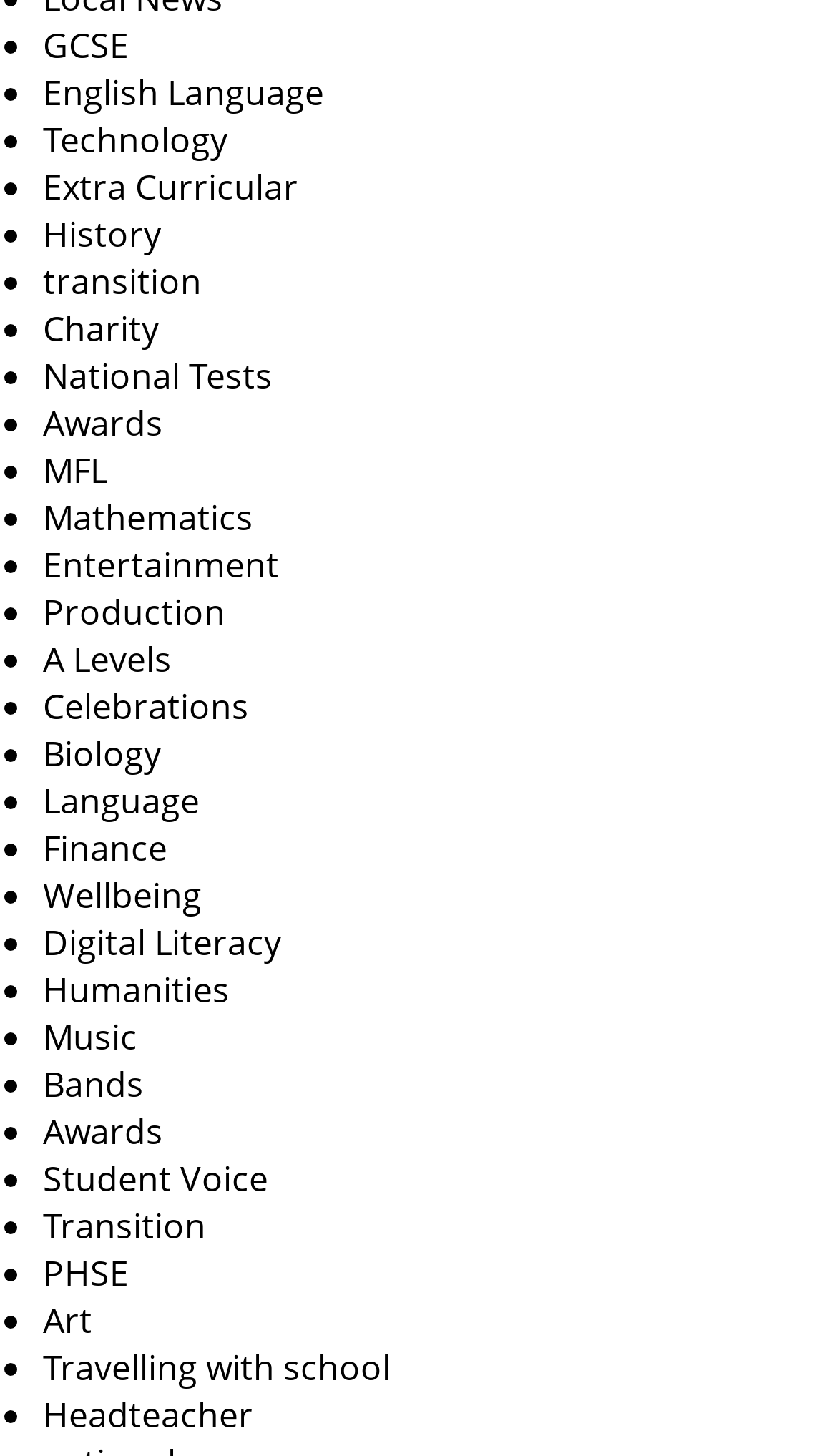Are there any subjects related to arts? Based on the screenshot, please respond with a single word or phrase.

Yes